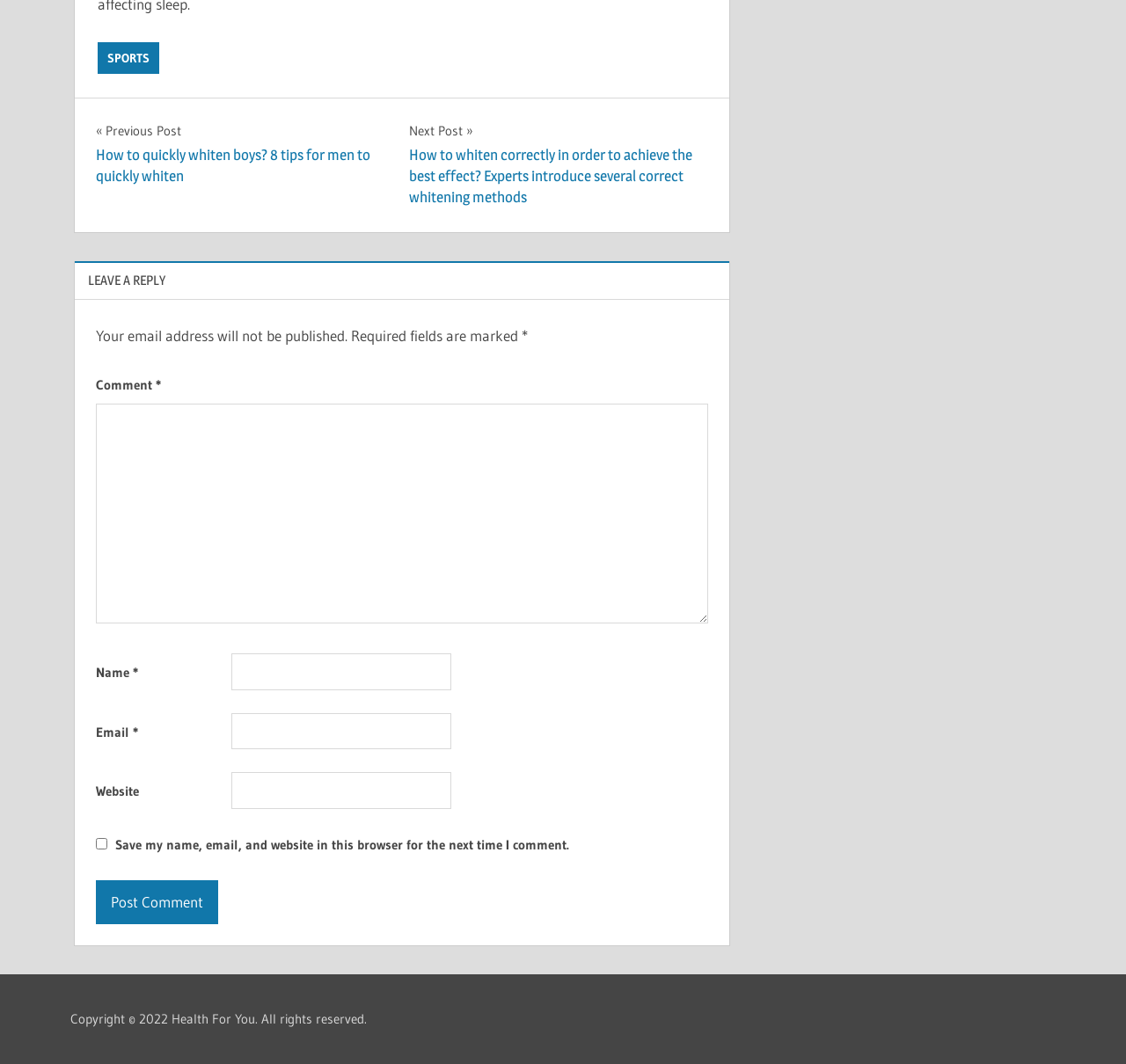Find the bounding box of the web element that fits this description: "parent_node: Name * name="author"".

[0.205, 0.614, 0.401, 0.649]